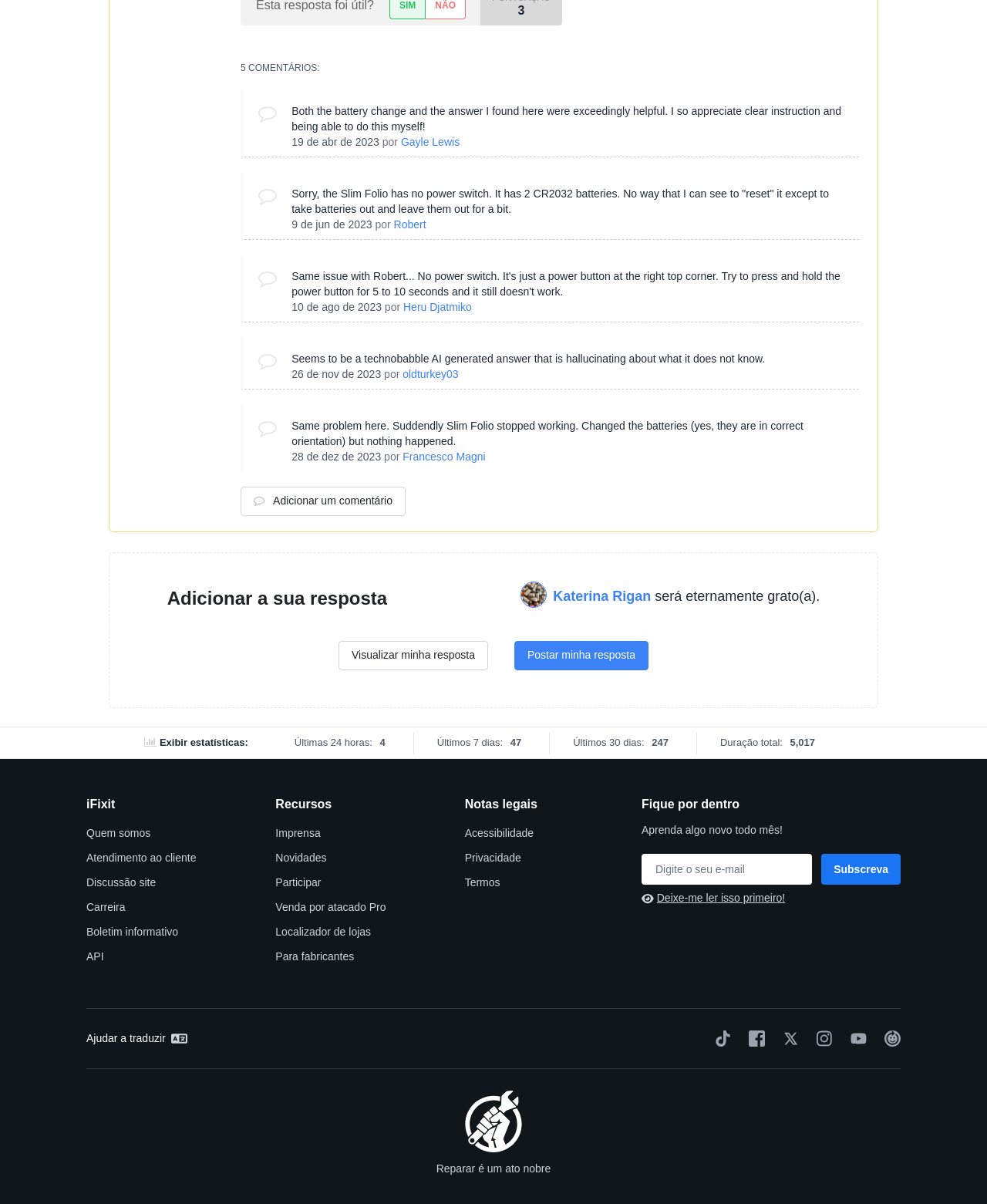Specify the bounding box coordinates of the region I need to click to perform the following instruction: "Add a comment". The coordinates must be four float numbers in the range of 0 to 1, i.e., [left, top, right, bottom].

[0.274, 0.411, 0.398, 0.421]